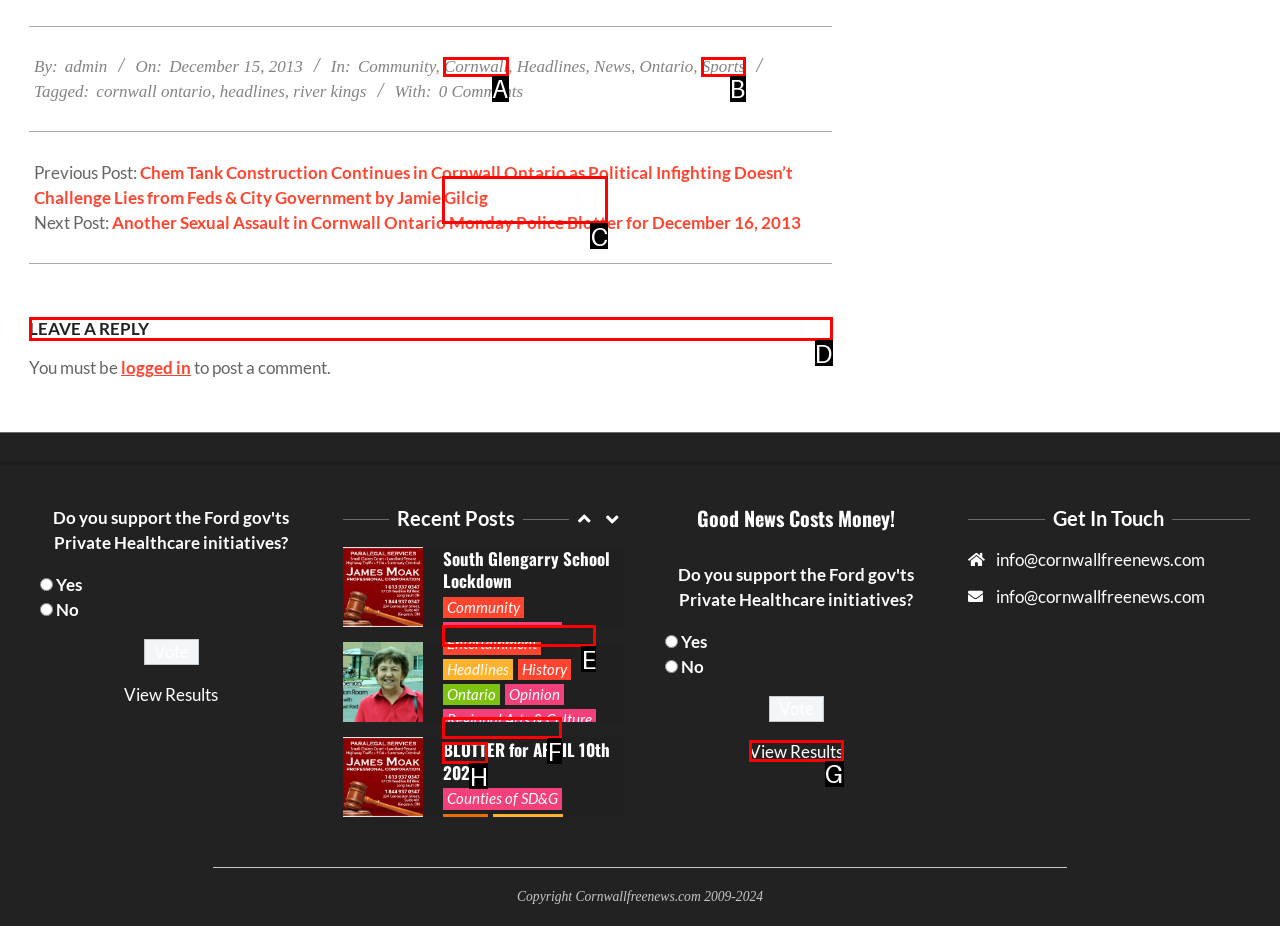Determine which letter corresponds to the UI element to click for this task: Leave a reply
Respond with the letter from the available options.

D